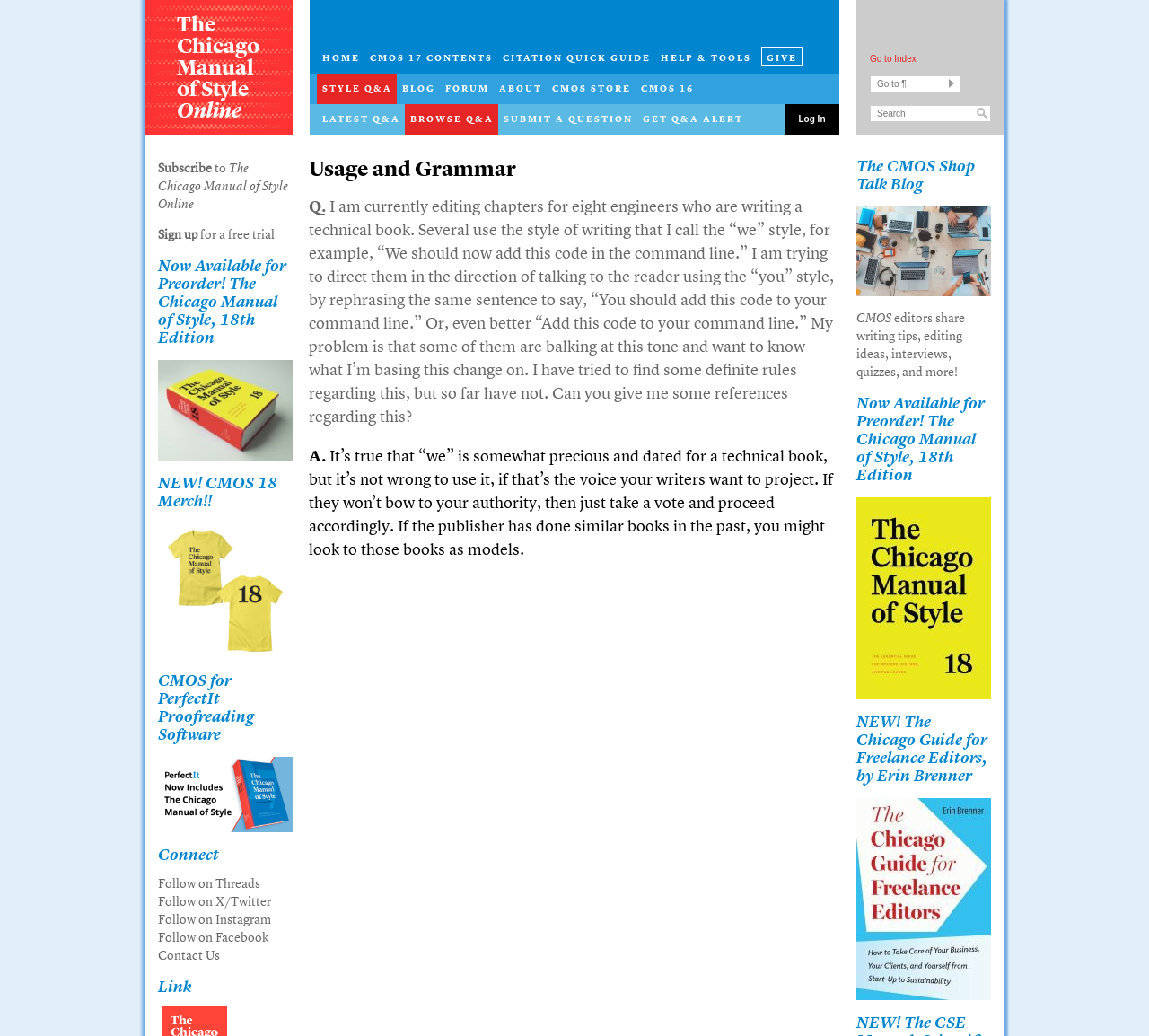Please answer the following query using a single word or phrase: 
How many images are present on the webpage?

6